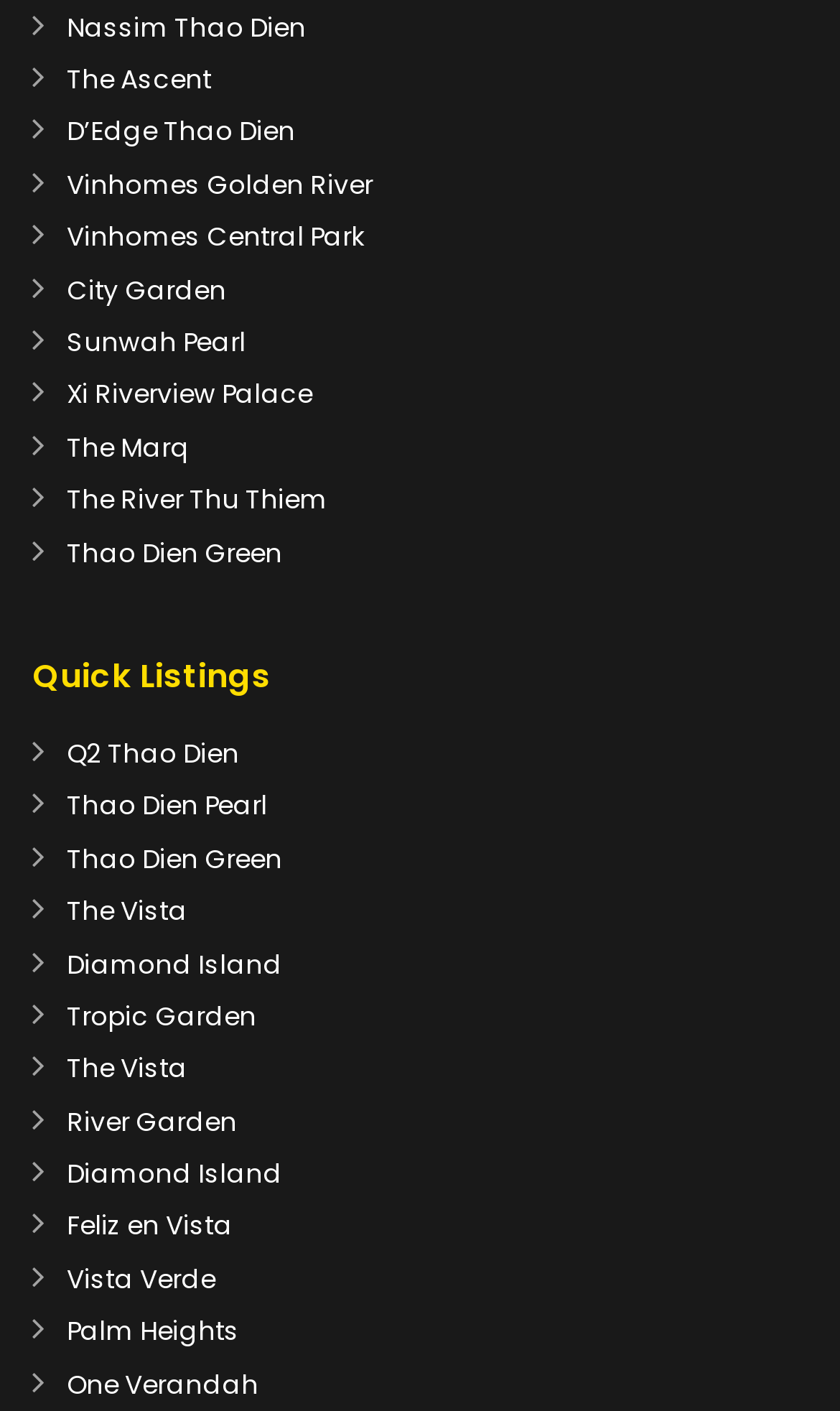Using the webpage screenshot, locate the HTML element that fits the following description and provide its bounding box: "The Vista".

[0.079, 0.744, 0.223, 0.77]